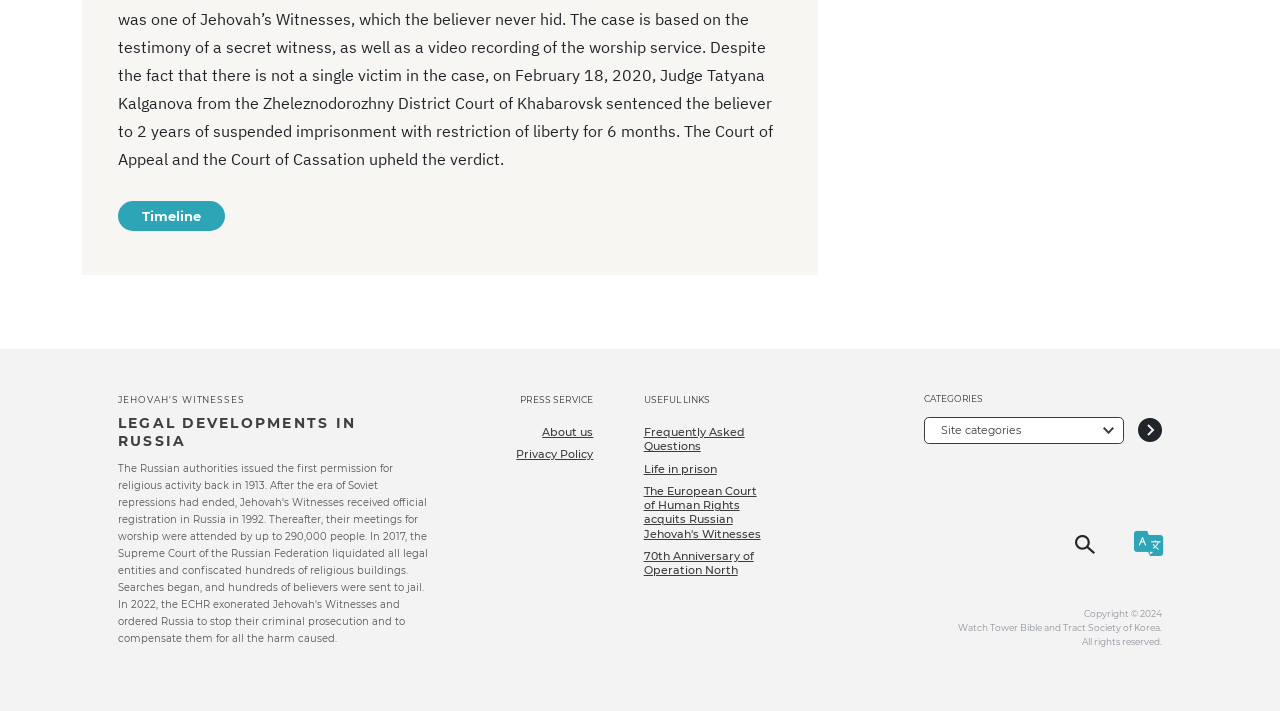Find the bounding box coordinates for the HTML element specified by: "Timeline".

[0.092, 0.282, 0.176, 0.325]